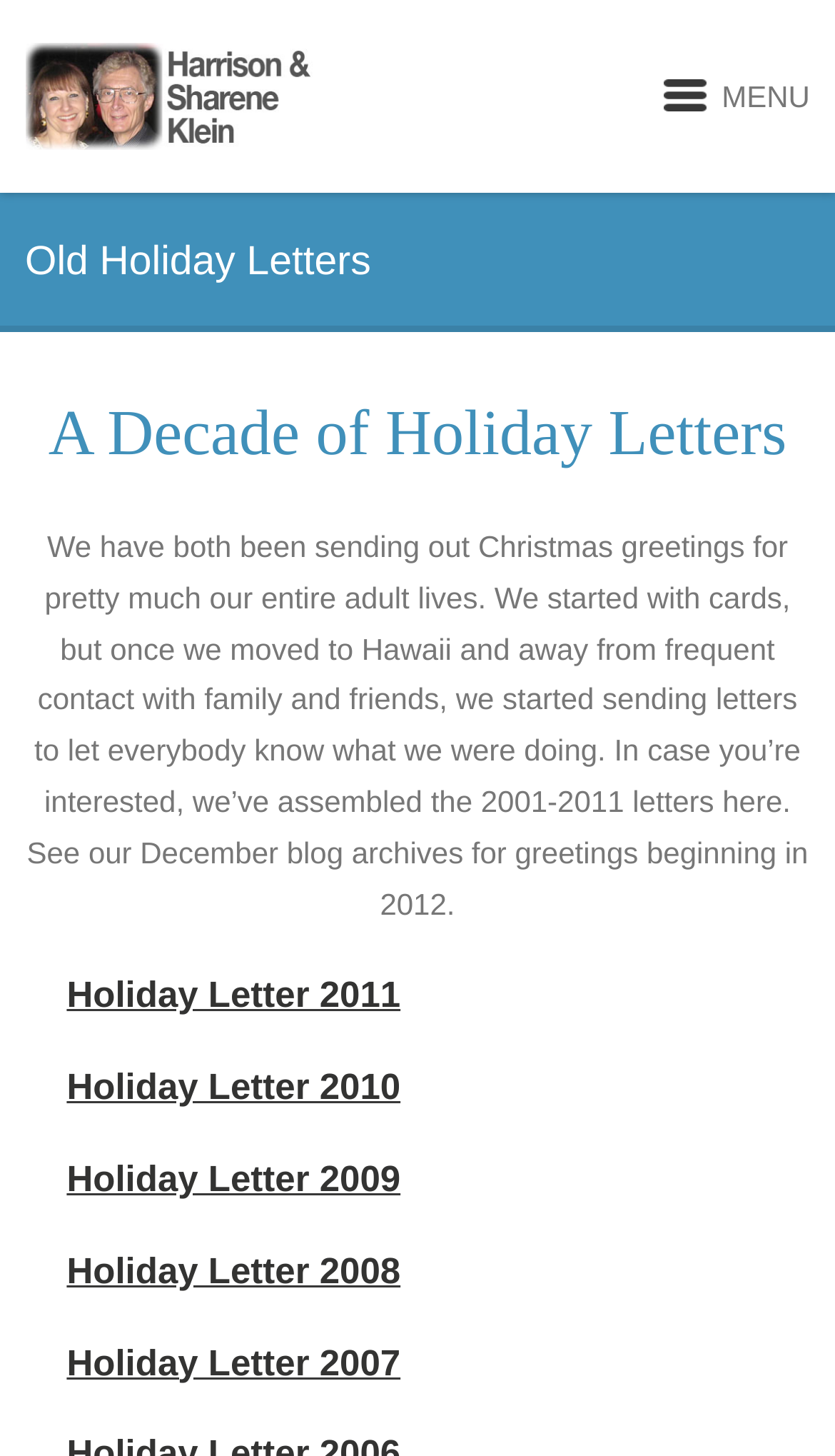What is the purpose of this webpage?
Provide a short answer using one word or a brief phrase based on the image.

Share holiday letters